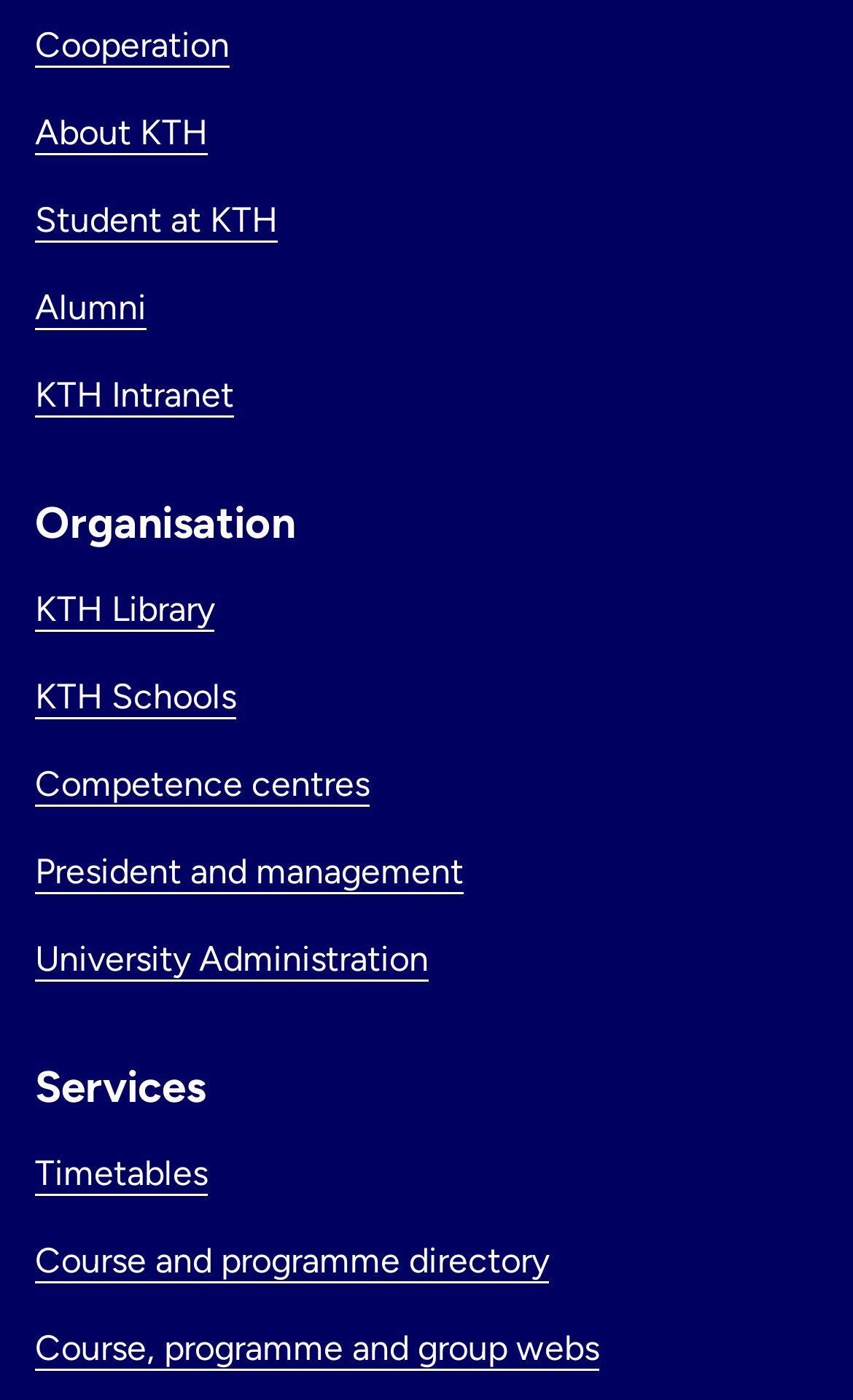What is the second link under the 'Services' heading? Based on the image, give a response in one word or a short phrase.

Course and programme directory